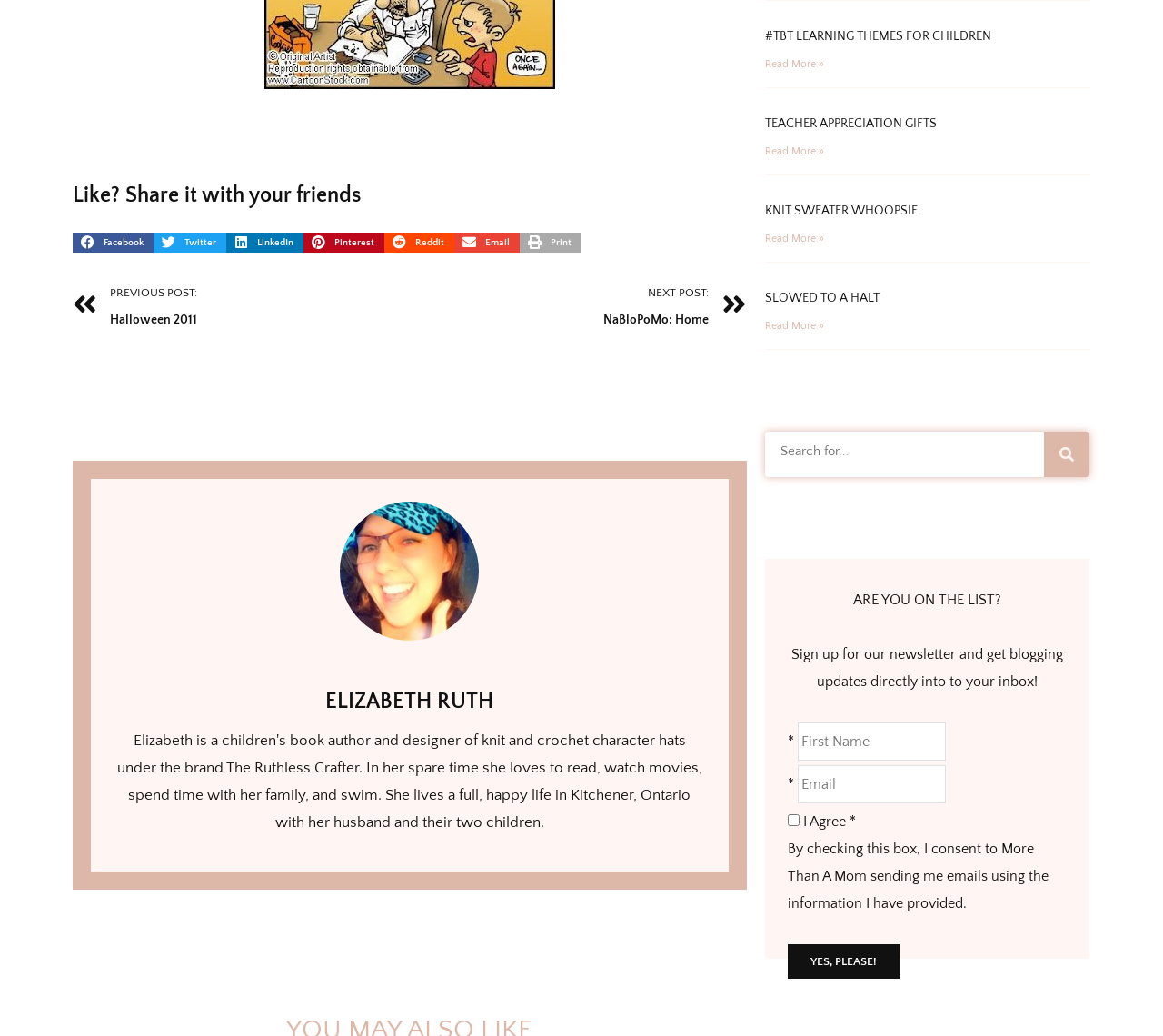Could you indicate the bounding box coordinates of the region to click in order to complete this instruction: "Click on the 'Home' link".

None